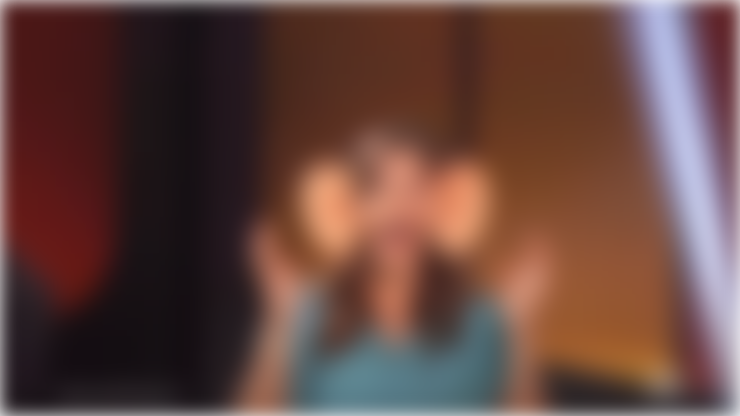Describe all the visual components present in the image.

The image features a woman animatedly expressing surprise or delight, enhanced by playful, oversized cartoon ear decorations. She appears to be in a vibrant setting, possibly during a presentation or video segment related to audio experiences. This visual accompanies a discussion on audio content's accessibility and engagement benefits, emphasizing new technologies that enhance user experience. The accompanying content highlights how integrating audio versions of articles can increase audience retention and engagement, making audio a vital element of modern content strategies.